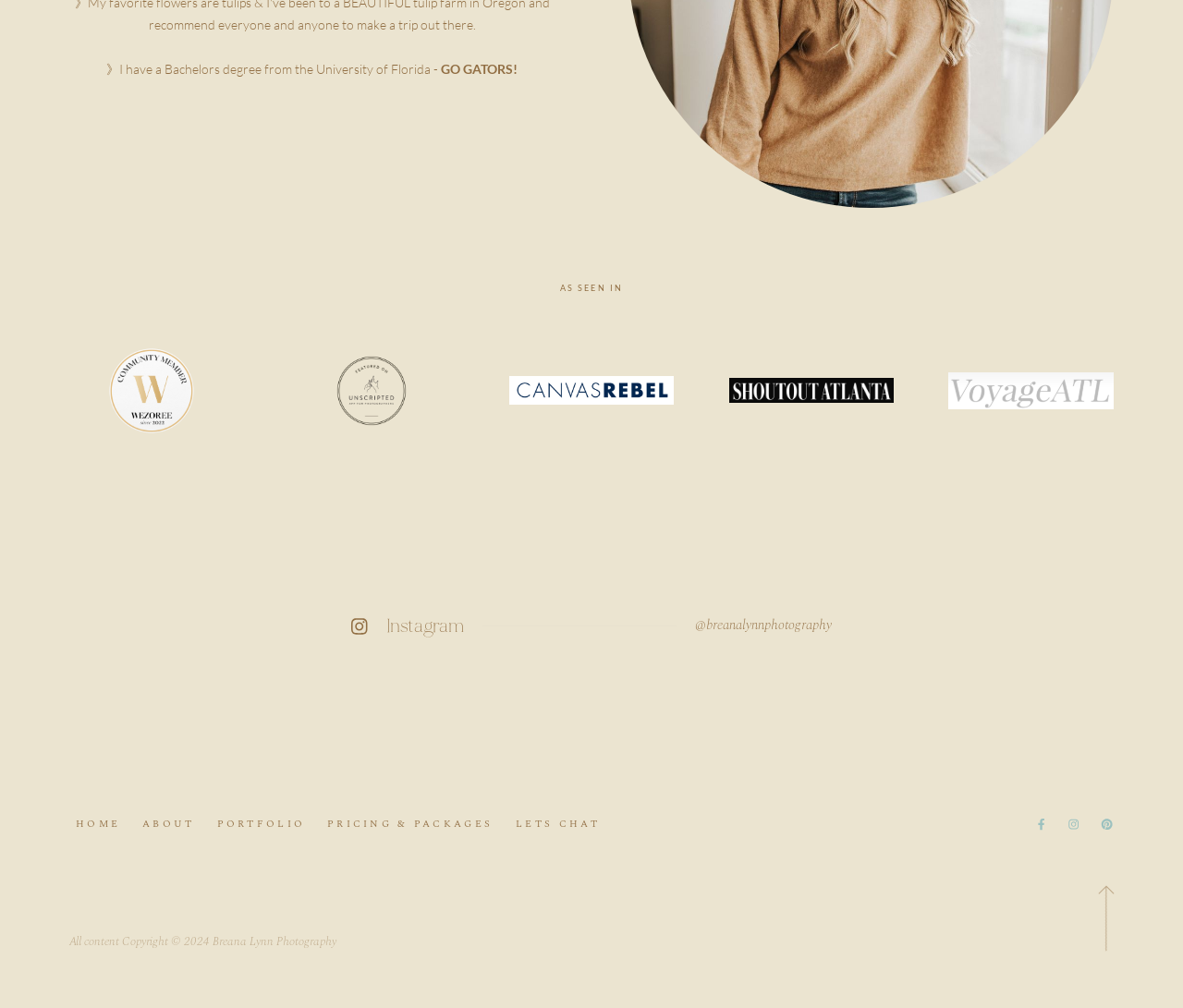Using the given description, provide the bounding box coordinates formatted as (top-left x, top-left y, bottom-right x, bottom-right y), with all values being floating point numbers between 0 and 1. Description: Instagram @breanalynnphotography

[0.273, 0.585, 0.727, 0.658]